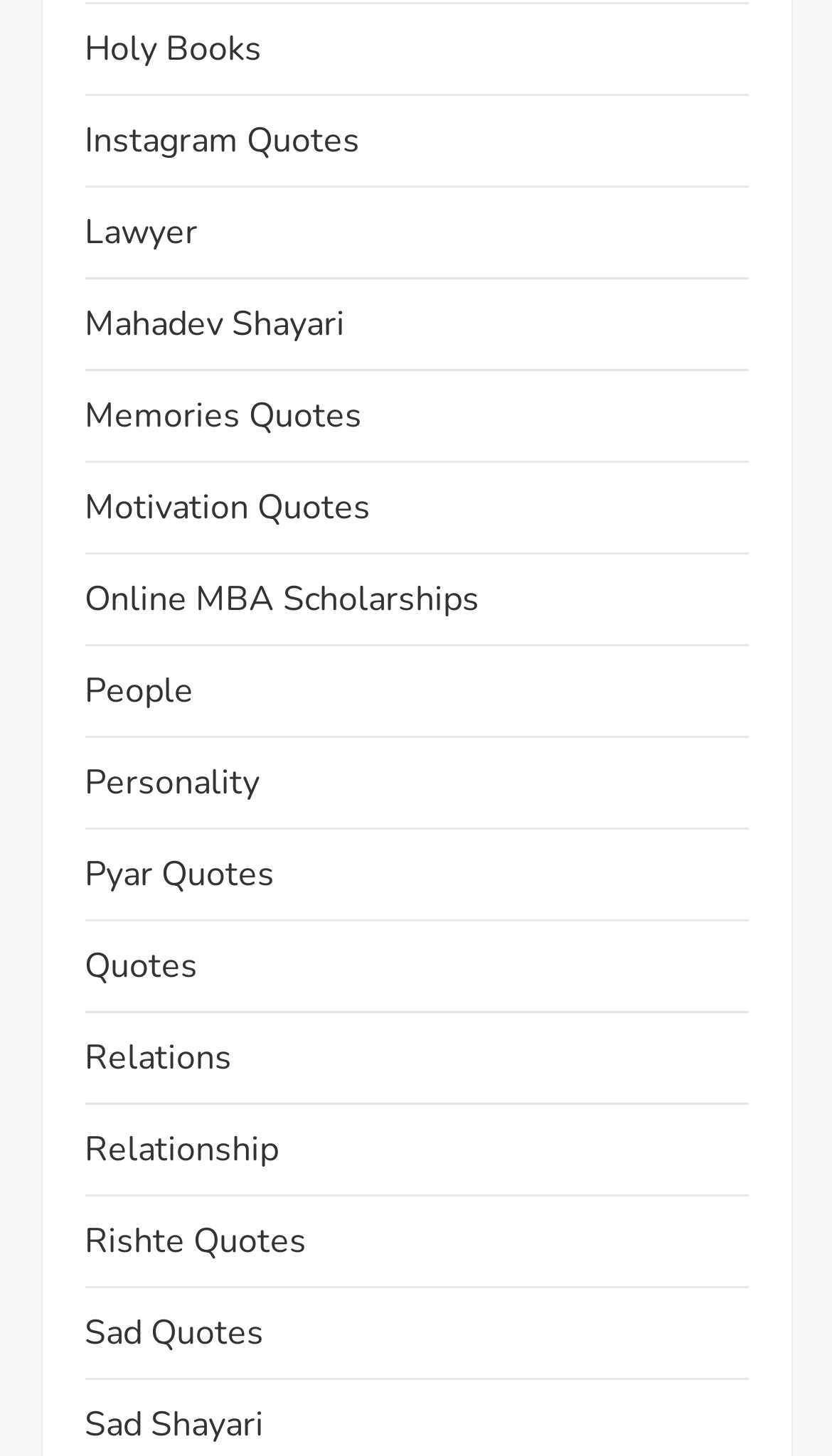Please specify the bounding box coordinates of the area that should be clicked to accomplish the following instruction: "Click on Holy Books". The coordinates should consist of four float numbers between 0 and 1, i.e., [left, top, right, bottom].

[0.101, 0.014, 0.314, 0.055]